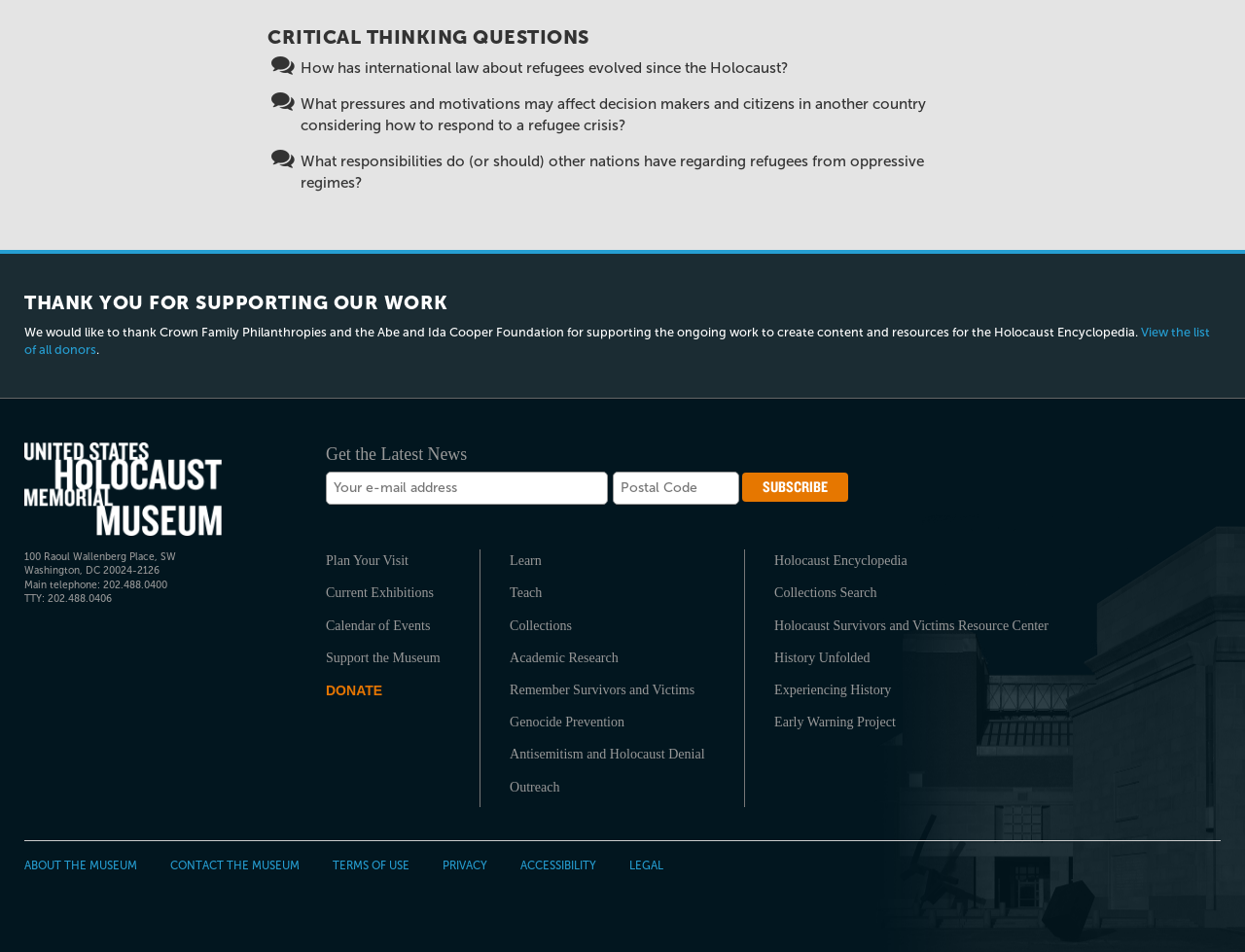What is the name of the museum?
Using the screenshot, give a one-word or short phrase answer.

United States Holocaust Memorial Museum